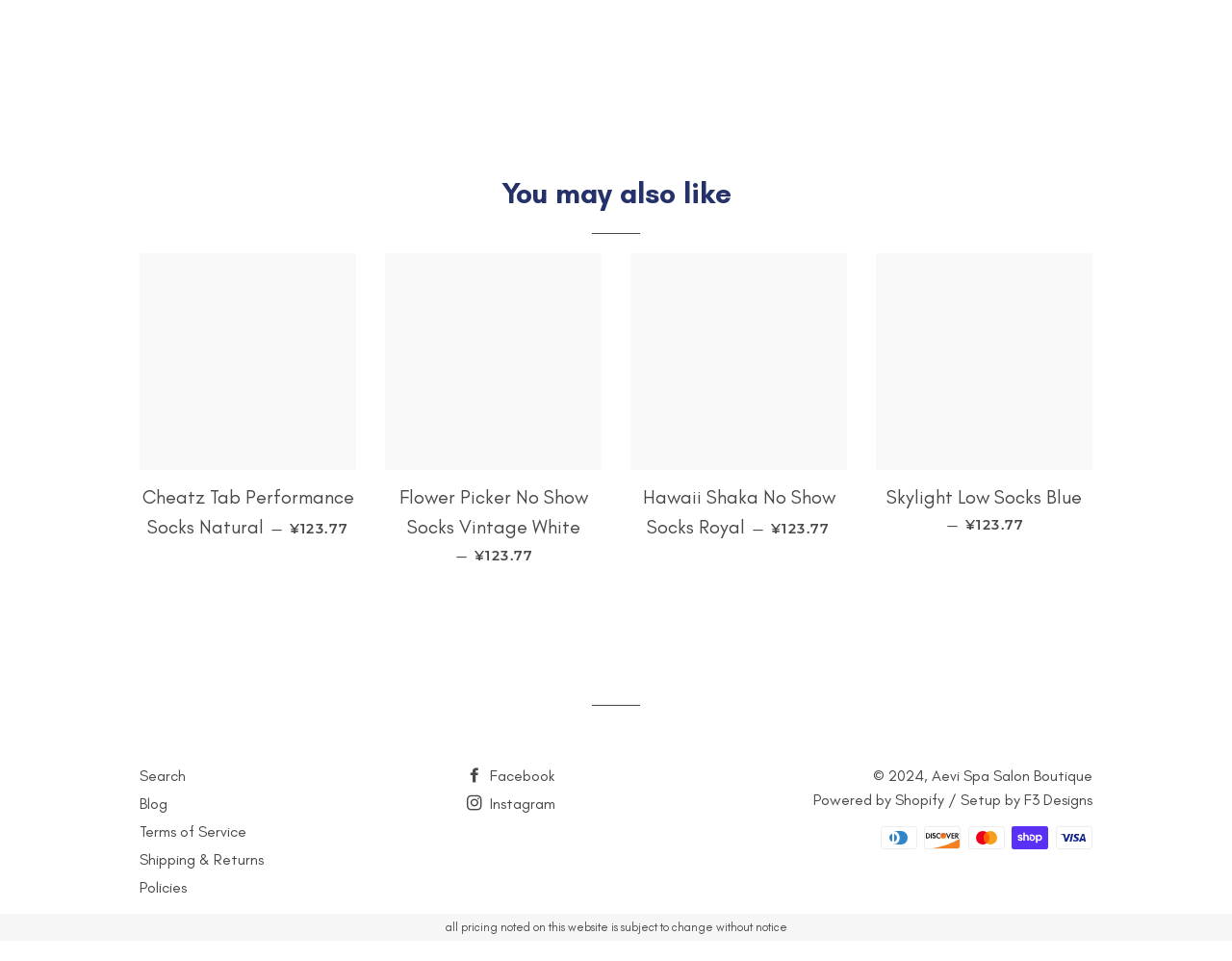Calculate the bounding box coordinates for the UI element based on the following description: "F3 Designs". Ensure the coordinates are four float numbers between 0 and 1, i.e., [left, top, right, bottom].

[0.831, 0.822, 0.887, 0.841]